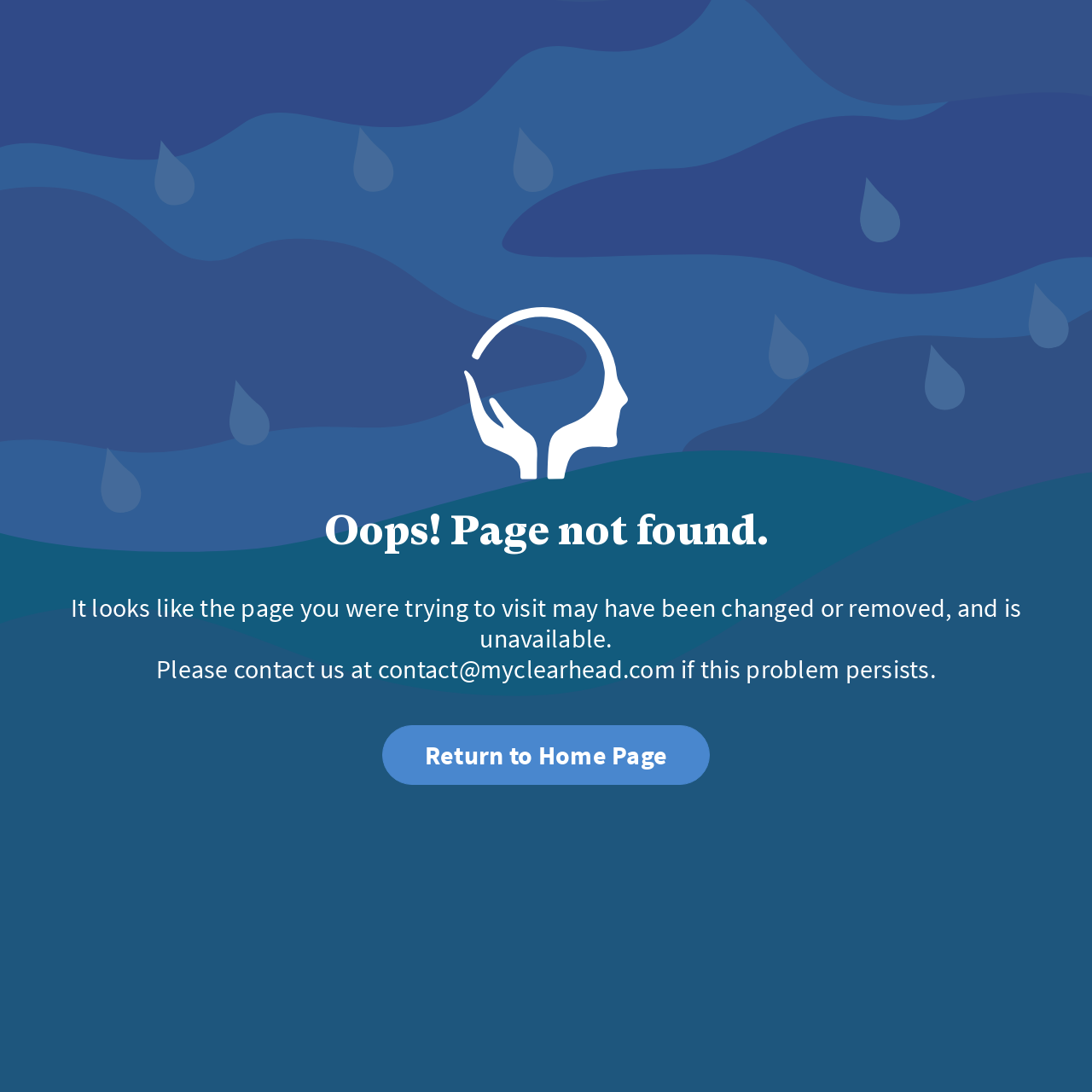Find the UI element described as: "Return to Home Page" and predict its bounding box coordinates. Ensure the coordinates are four float numbers between 0 and 1, [left, top, right, bottom].

[0.35, 0.687, 0.65, 0.703]